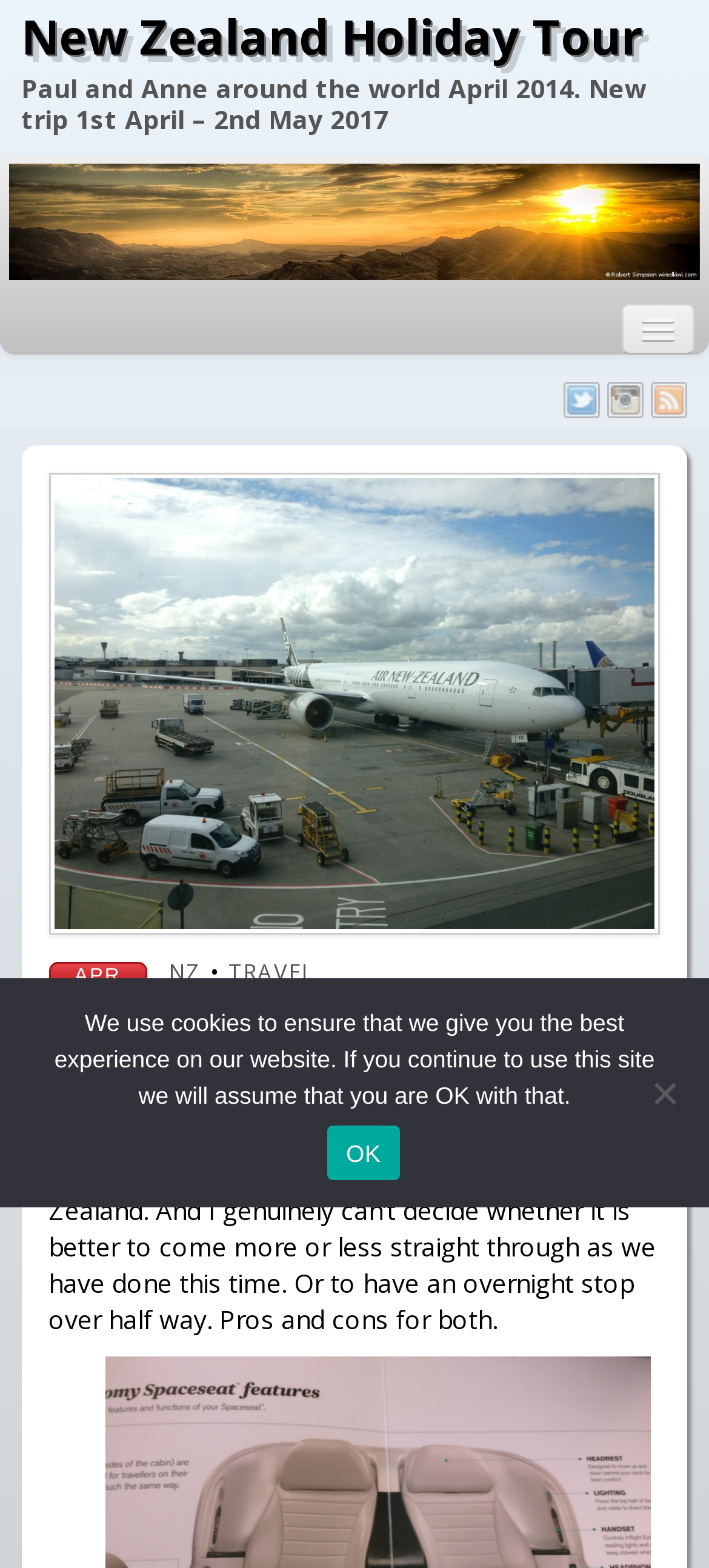Pinpoint the bounding box coordinates of the area that must be clicked to complete this instruction: "Read the 'On our way 2017' heading".

[0.068, 0.632, 0.931, 0.667]